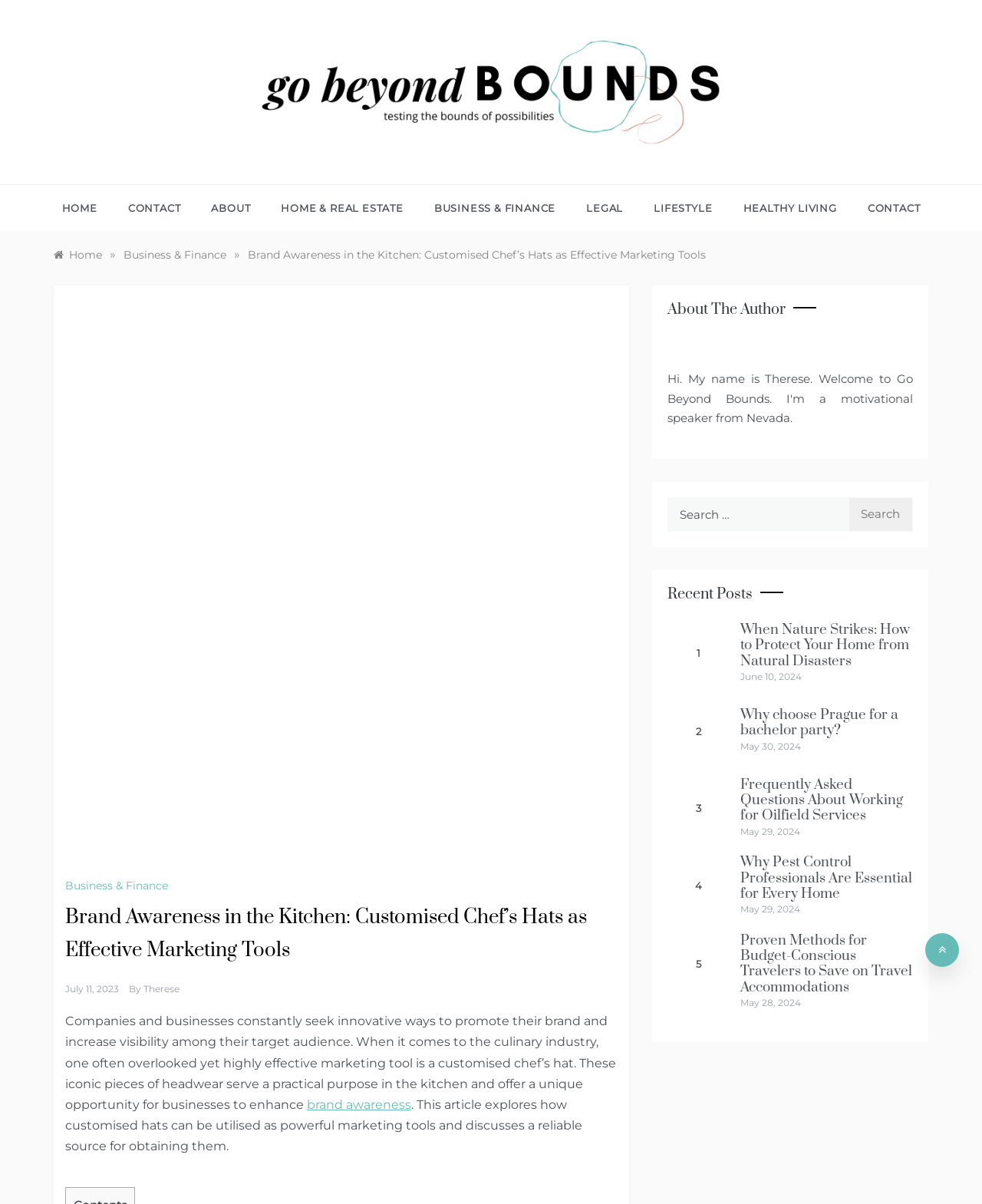Answer with a single word or phrase: 
Who is the author of the current article?

Therese